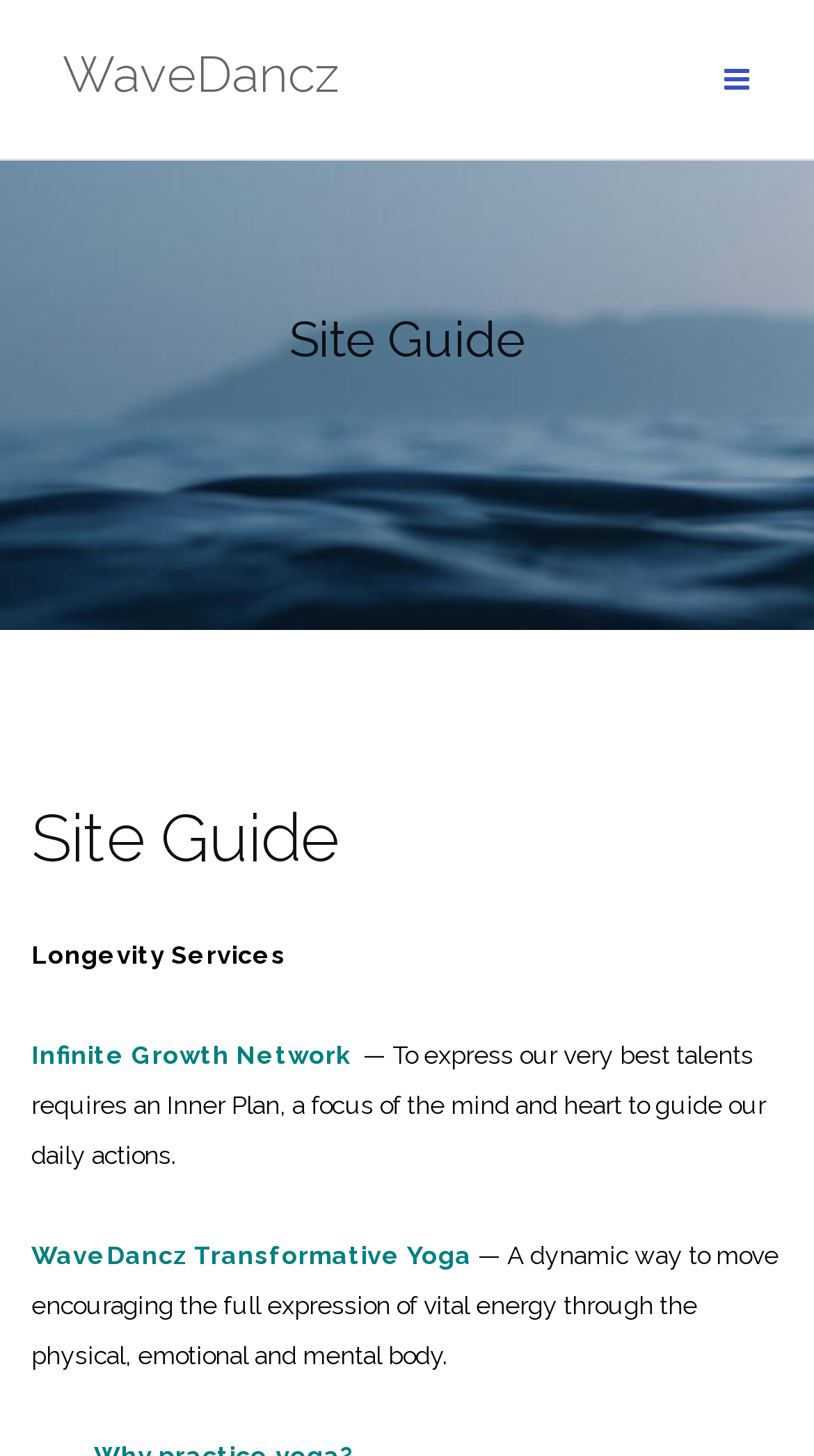What type of yoga is mentioned?
Please answer the question as detailed as possible.

The link element with the text 'WaveDancz Transformative Yoga' suggests that the type of yoga mentioned on this webpage is Transformative Yoga.